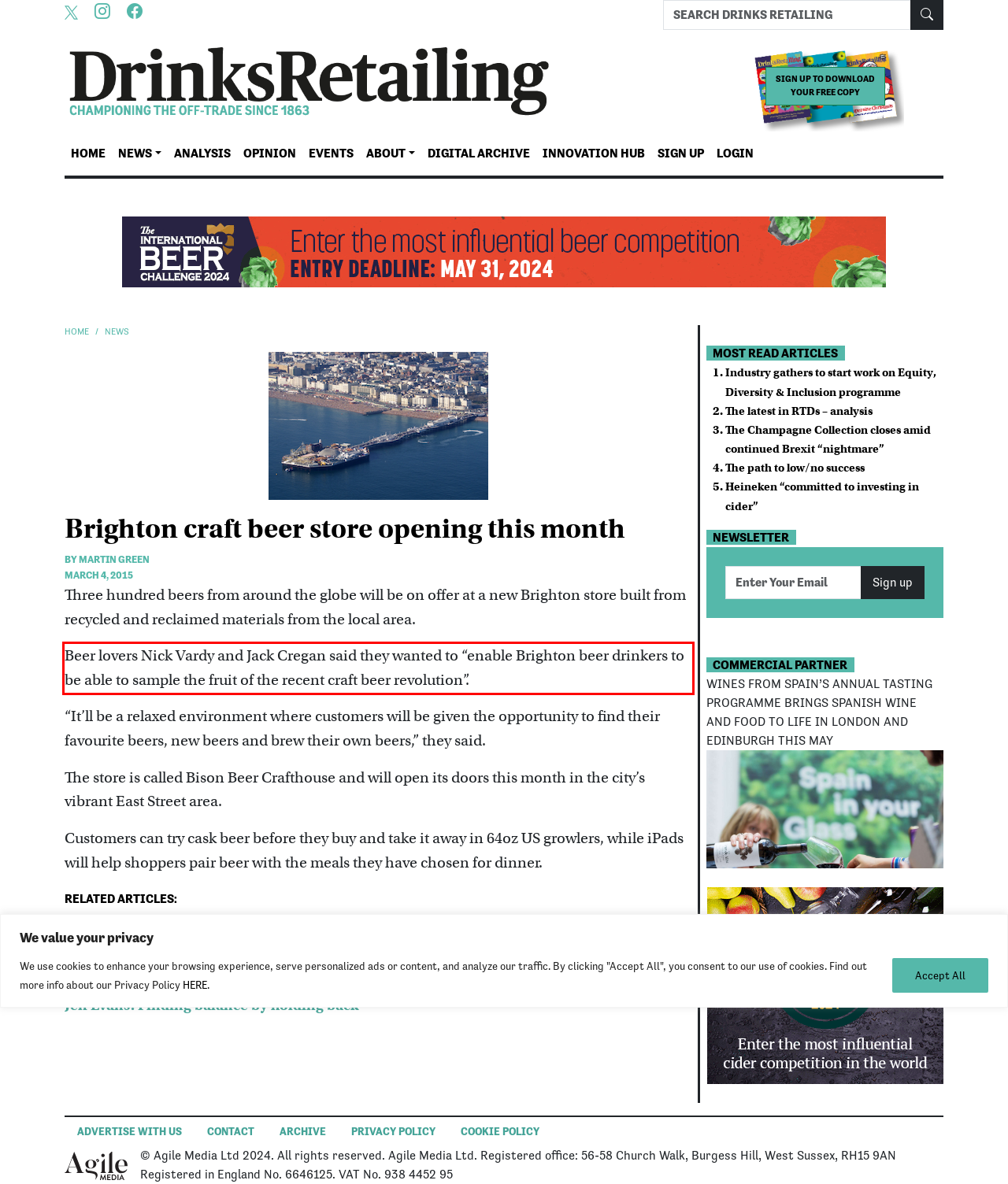There is a UI element on the webpage screenshot marked by a red bounding box. Extract and generate the text content from within this red box.

Beer lovers Nick Vardy and Jack Cregan said they wanted to “enable Brighton beer drinkers to be able to sample the fruit of the recent craft beer revolution”.